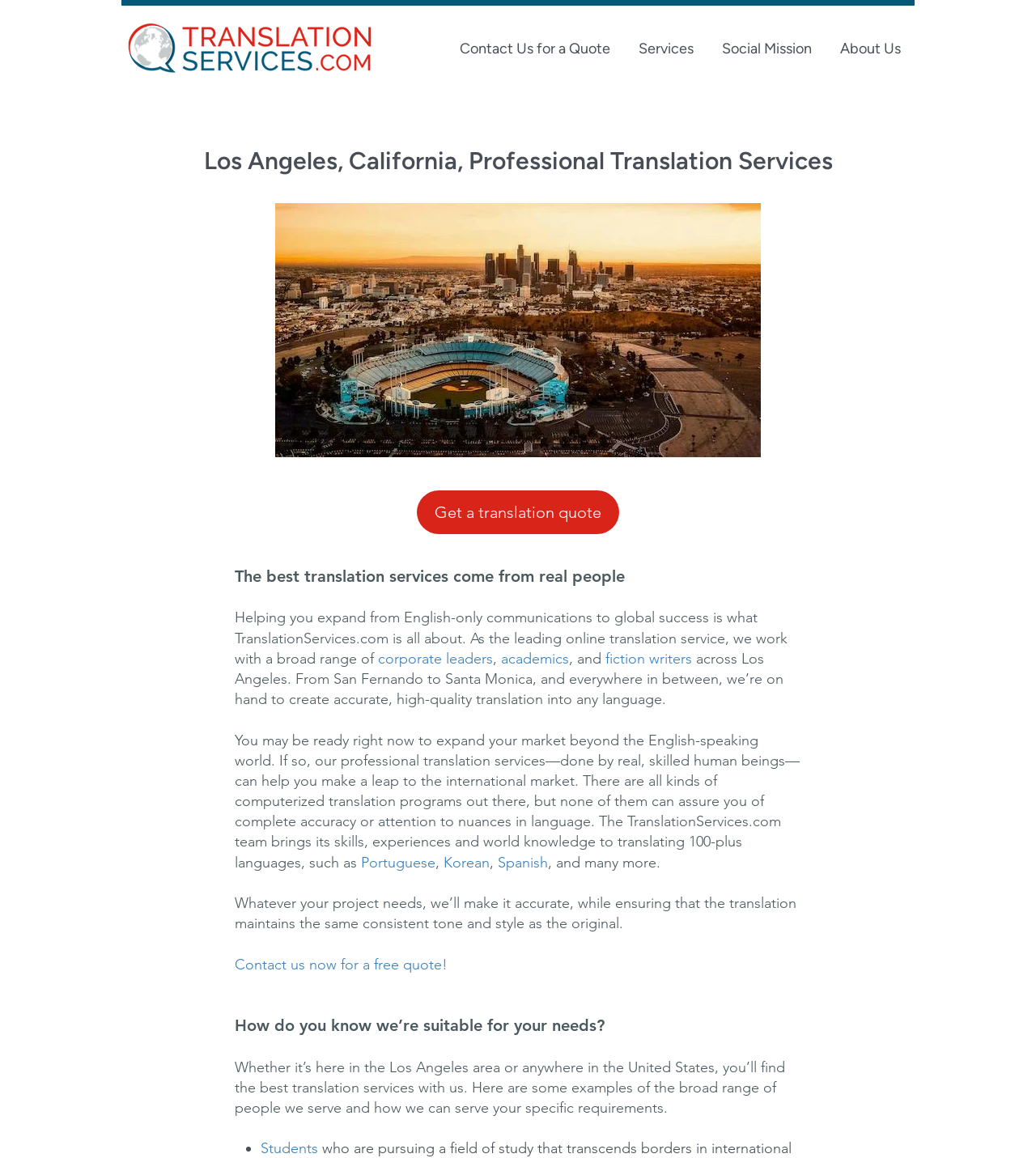How many languages can this company translate?
Answer the question with as much detail as possible.

According to the webpage content, the company can translate 100-plus languages, including Portuguese, Korean, Spanish, and many more, as mentioned in the text.